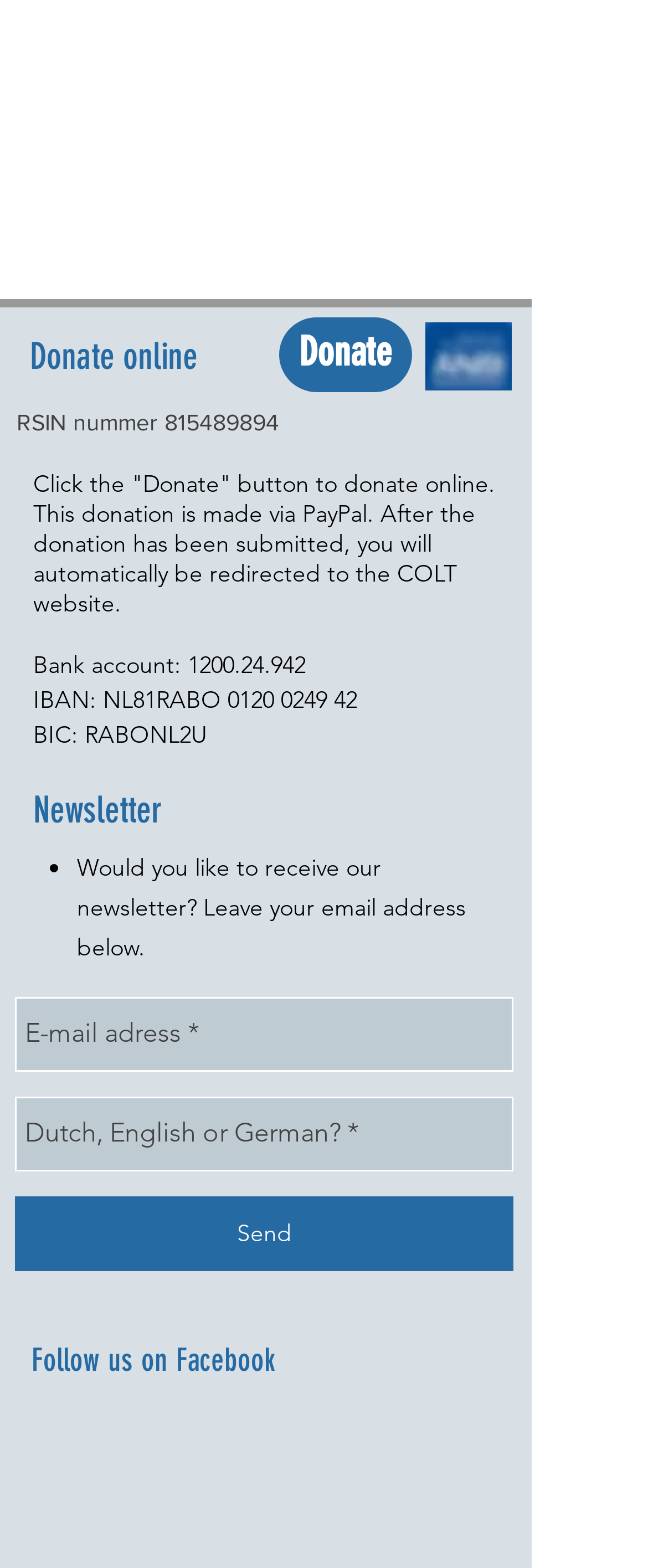Please locate the bounding box coordinates of the element's region that needs to be clicked to follow the instruction: "Click the 'Donate online' link". The bounding box coordinates should be provided as four float numbers between 0 and 1, i.e., [left, top, right, bottom].

[0.046, 0.213, 0.305, 0.241]